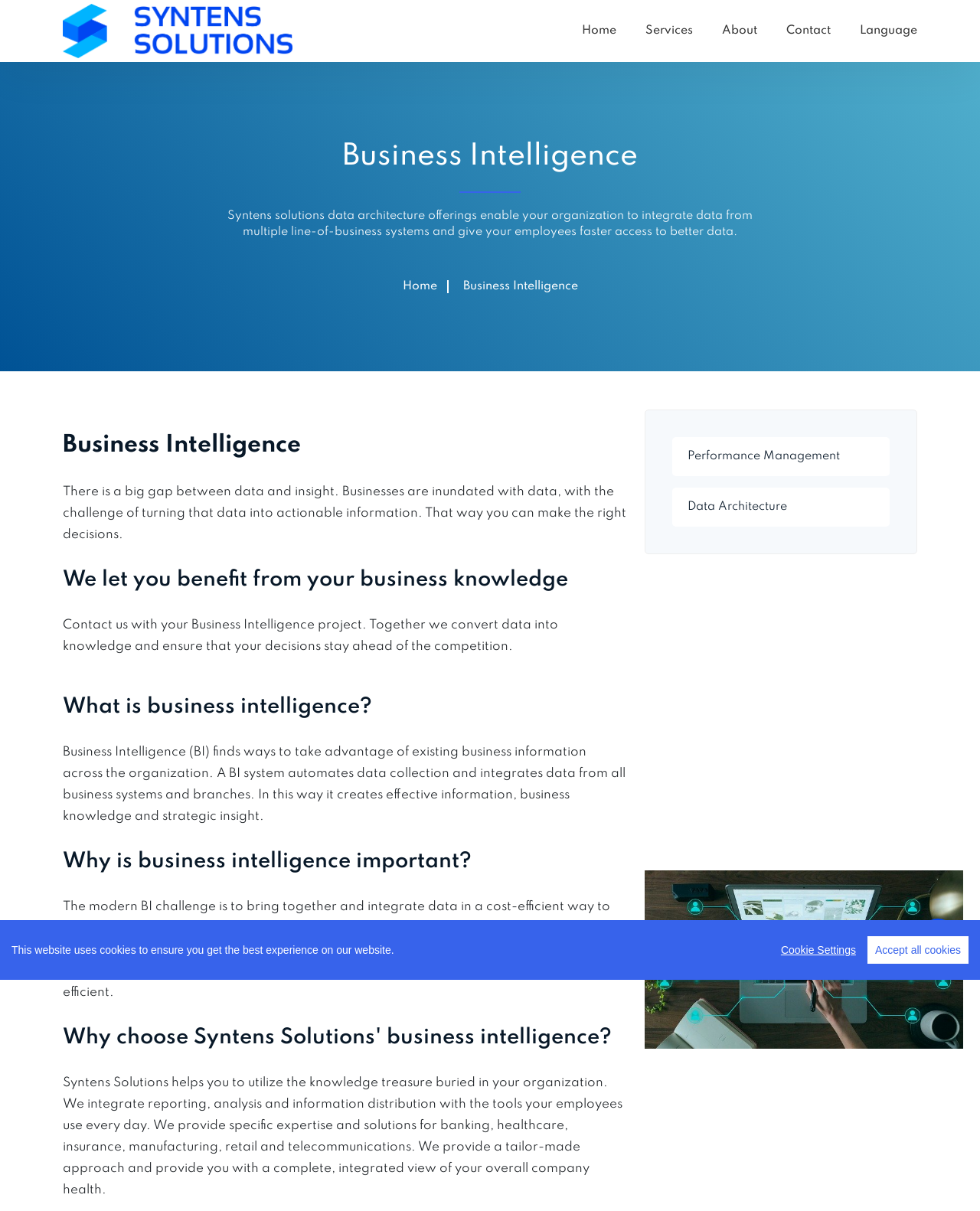What does Syntens Solutions provide for its clients?
Please use the visual content to give a single word or phrase answer.

Tailor-made approach